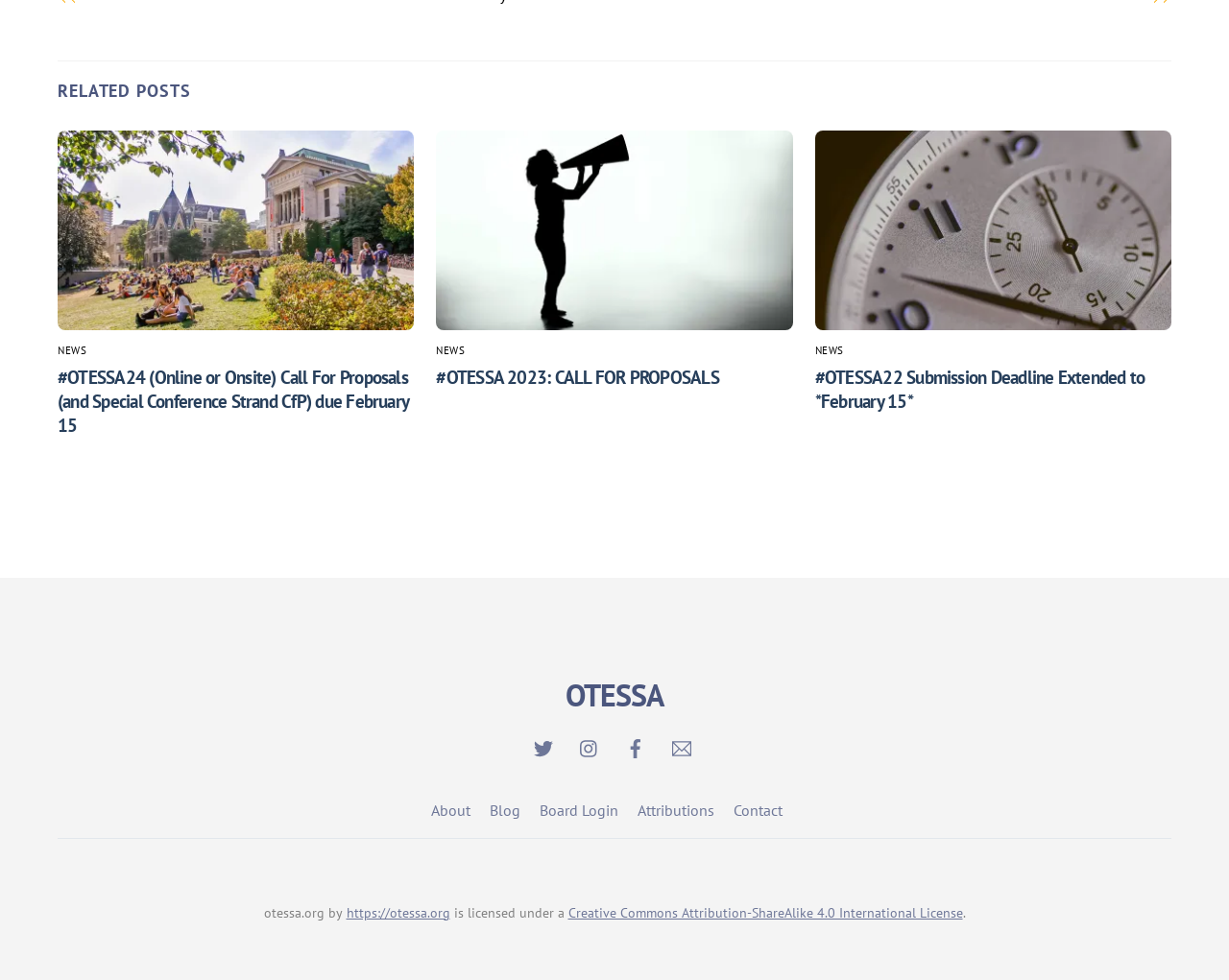Respond with a single word or phrase to the following question: How many articles are there on this webpage?

3